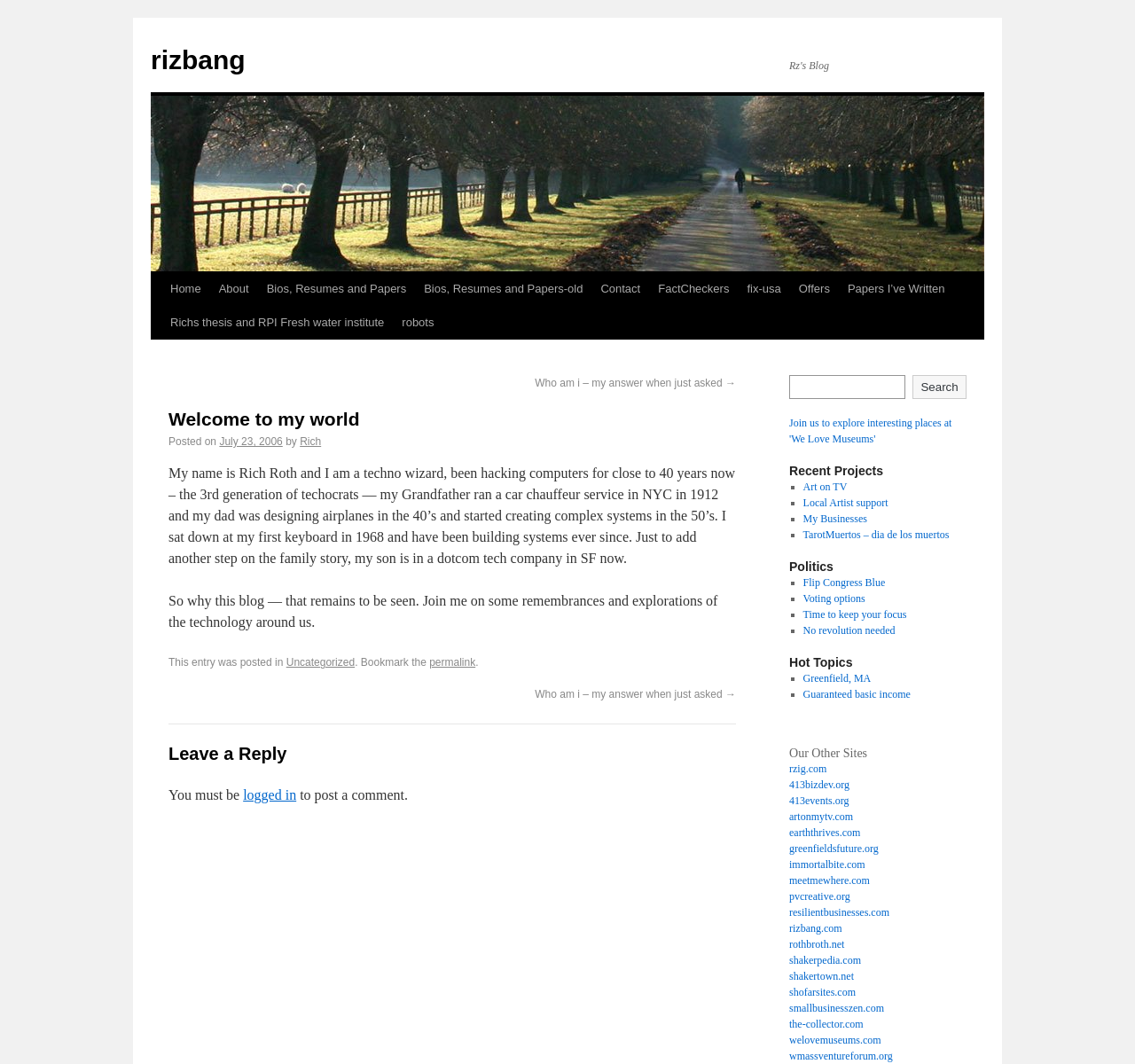What is the name of the website that can be accessed by clicking the link 'We Love Museums'?
Using the image as a reference, give a one-word or short phrase answer.

welovemuseums.com